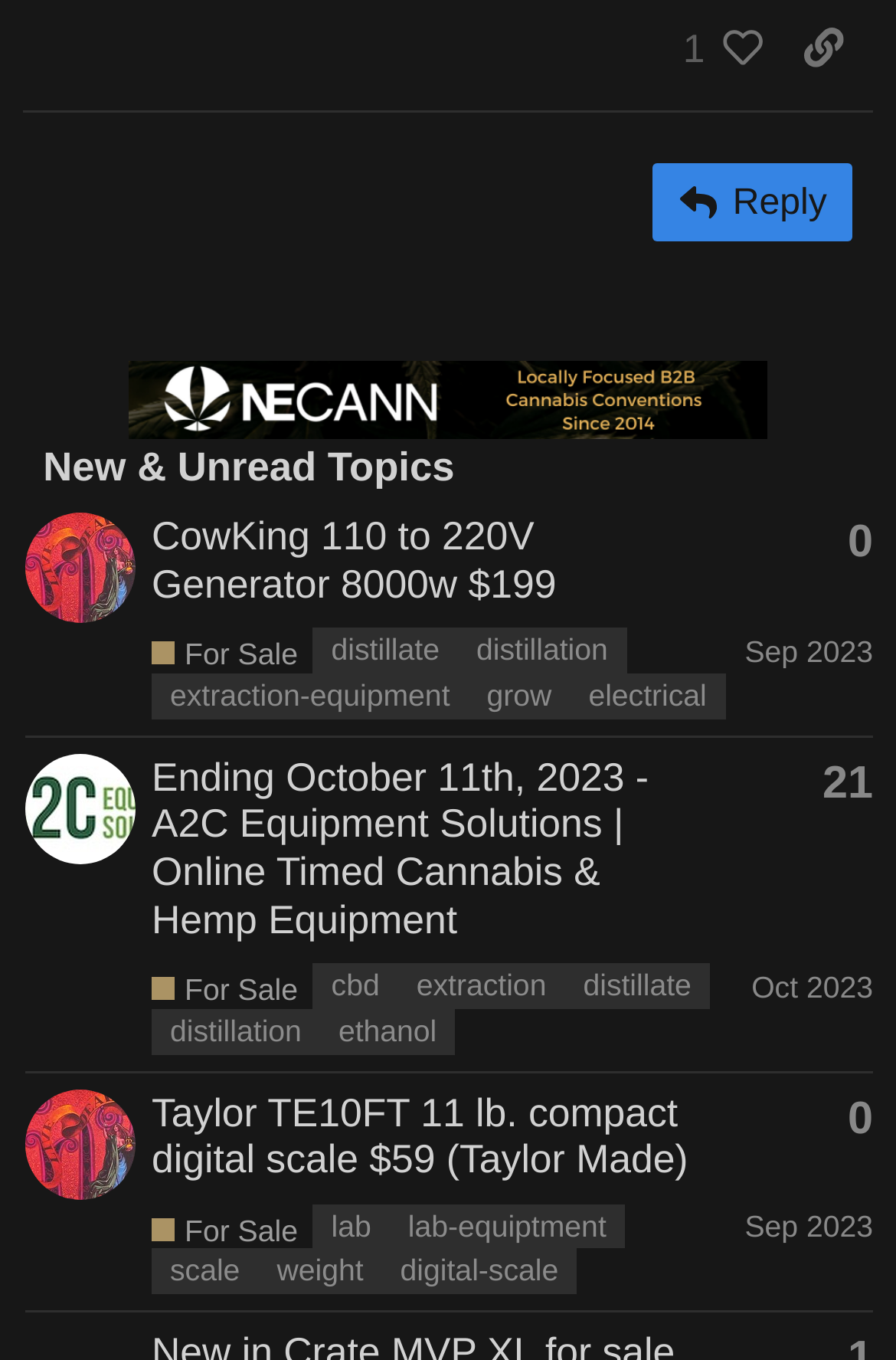Provide a one-word or one-phrase answer to the question:
How many replies does the second post have?

21